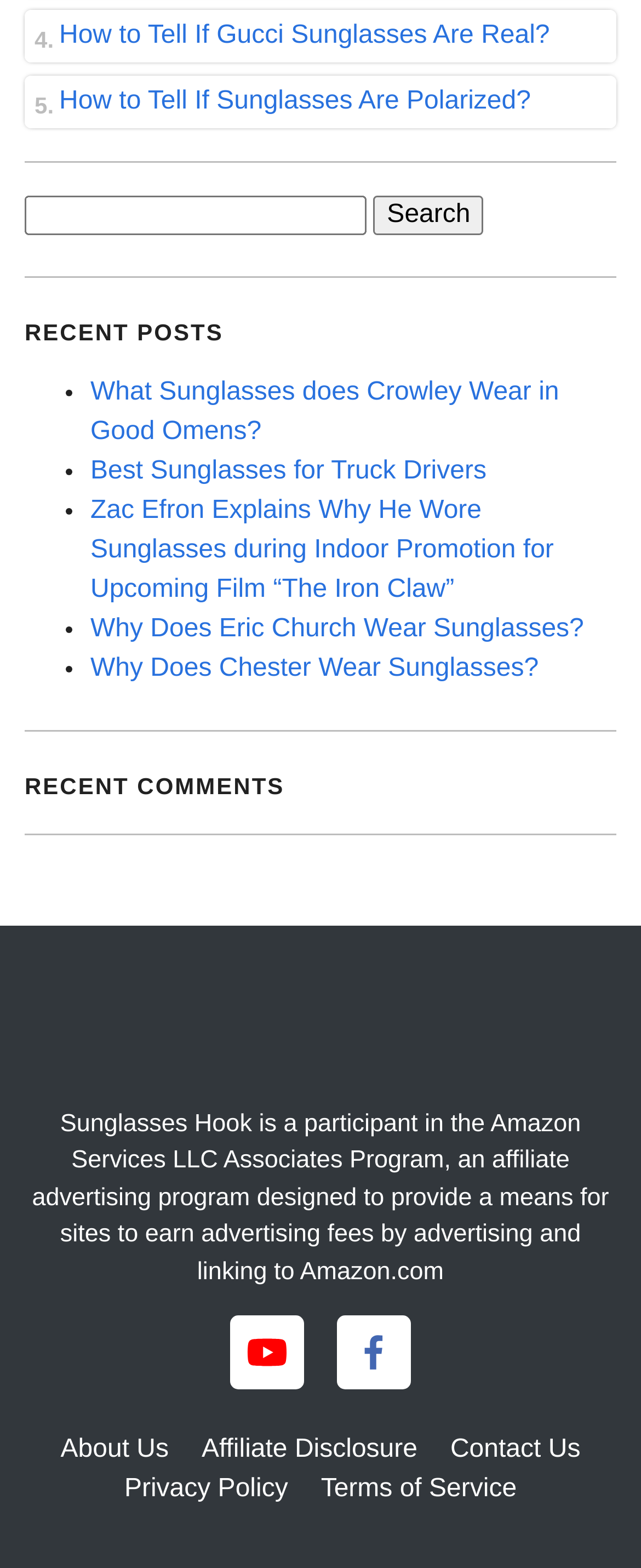Please find the bounding box coordinates of the element's region to be clicked to carry out this instruction: "Check out the 'hoshimachi suisei' page".

None